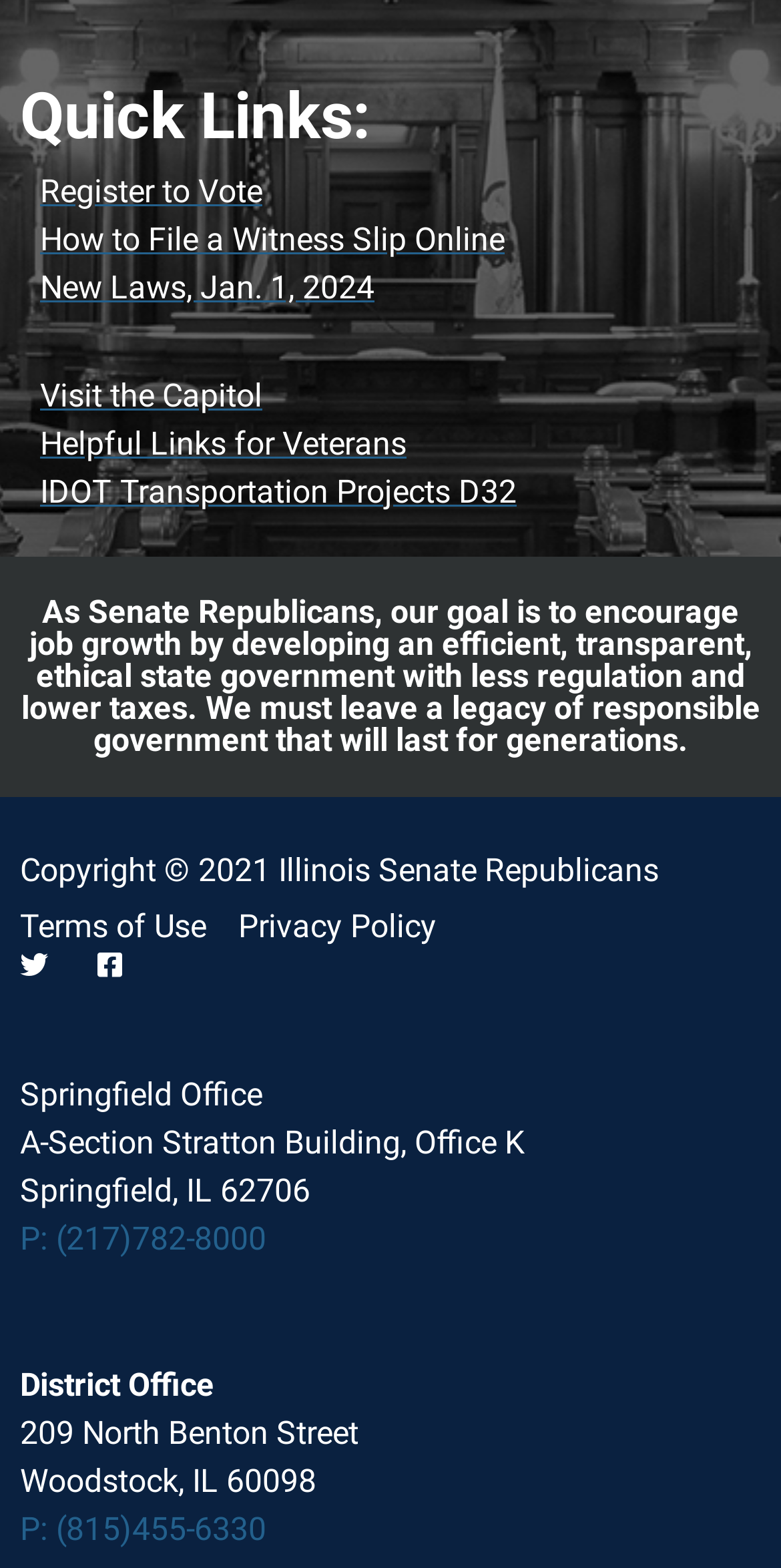How many offices are listed?
Using the image as a reference, answer the question in detail.

I counted the number of offices listed, which are the Springfield Office and the District Office. There are 2 offices in total.